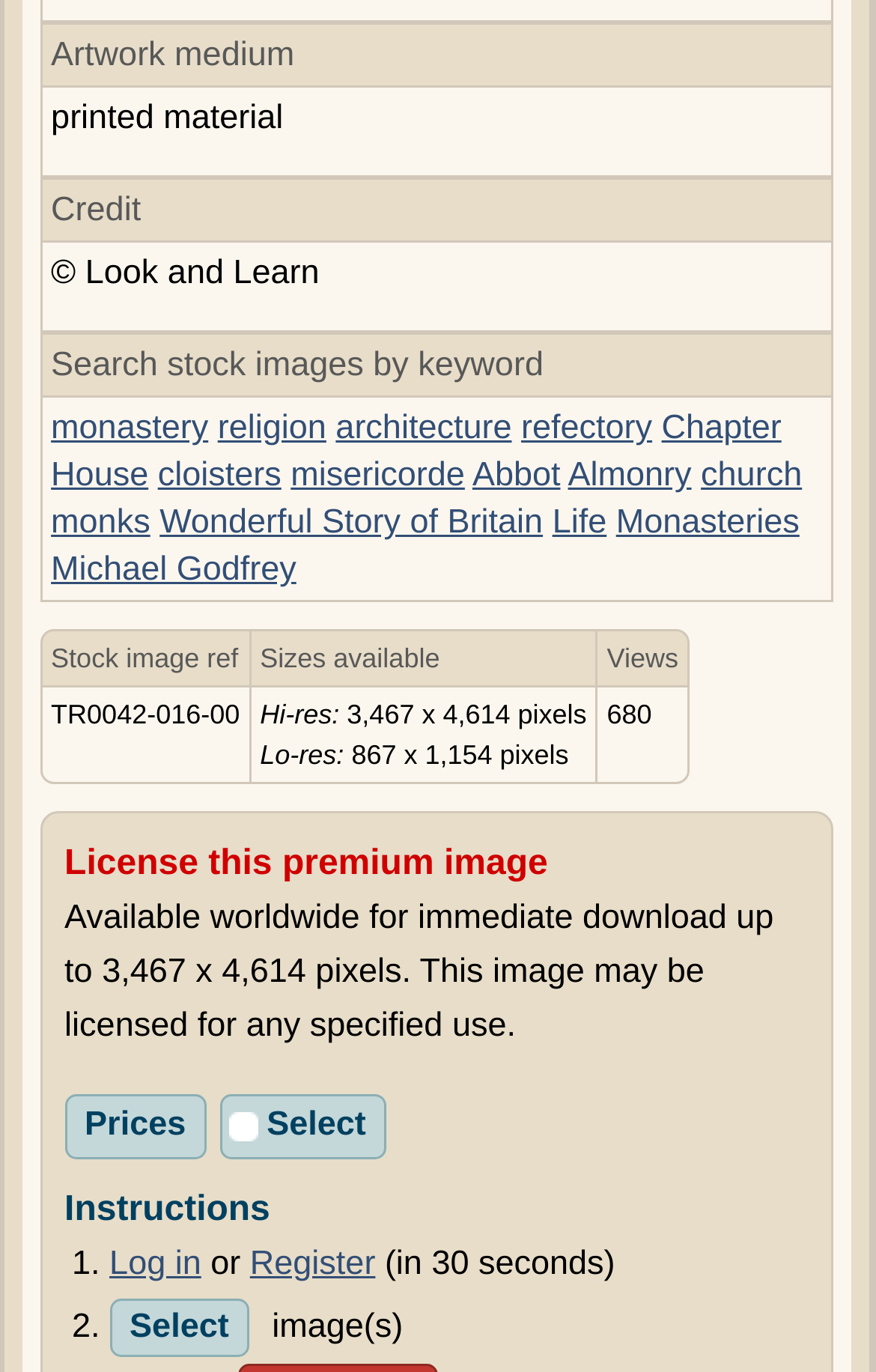Please determine the bounding box coordinates of the element's region to click in order to carry out the following instruction: "View prices". The coordinates should be four float numbers between 0 and 1, i.e., [left, top, right, bottom].

[0.074, 0.798, 0.235, 0.845]